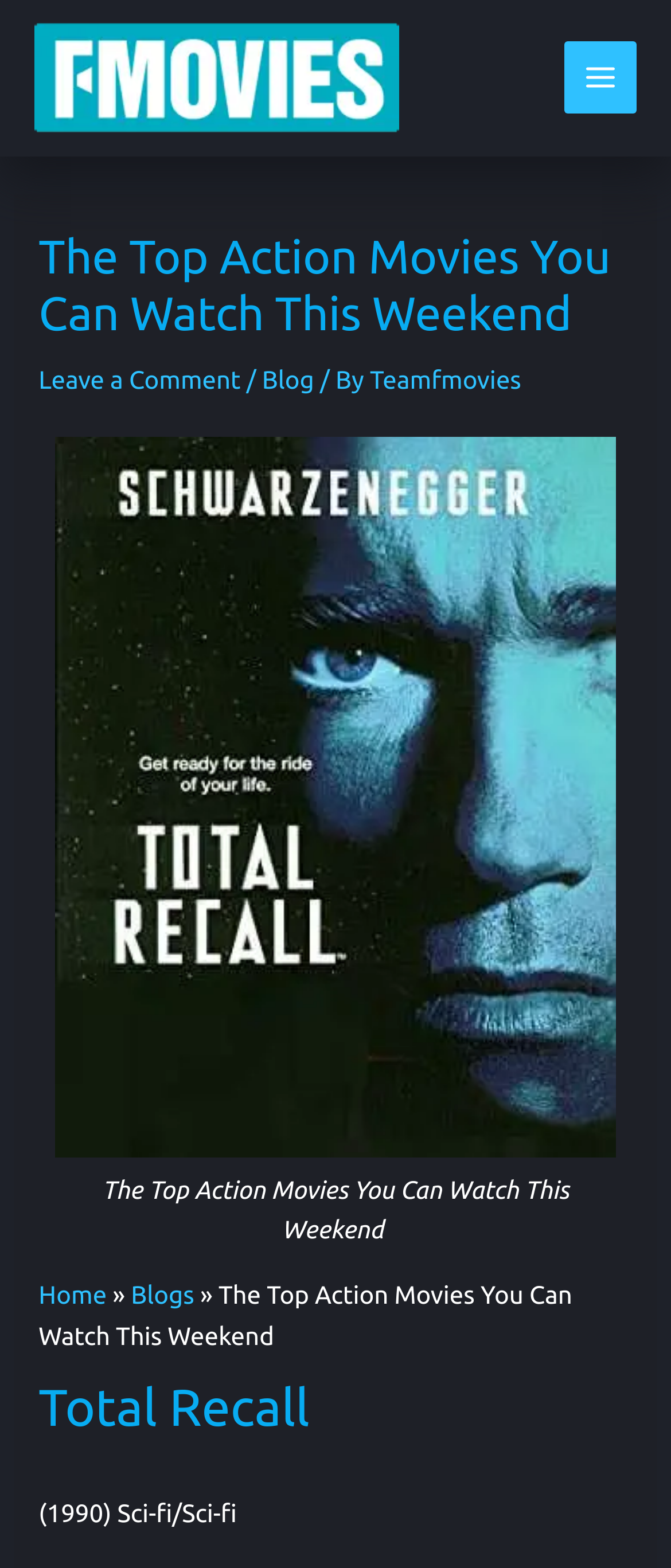How many images are there on the webpage?
Answer the question based on the image using a single word or a brief phrase.

3